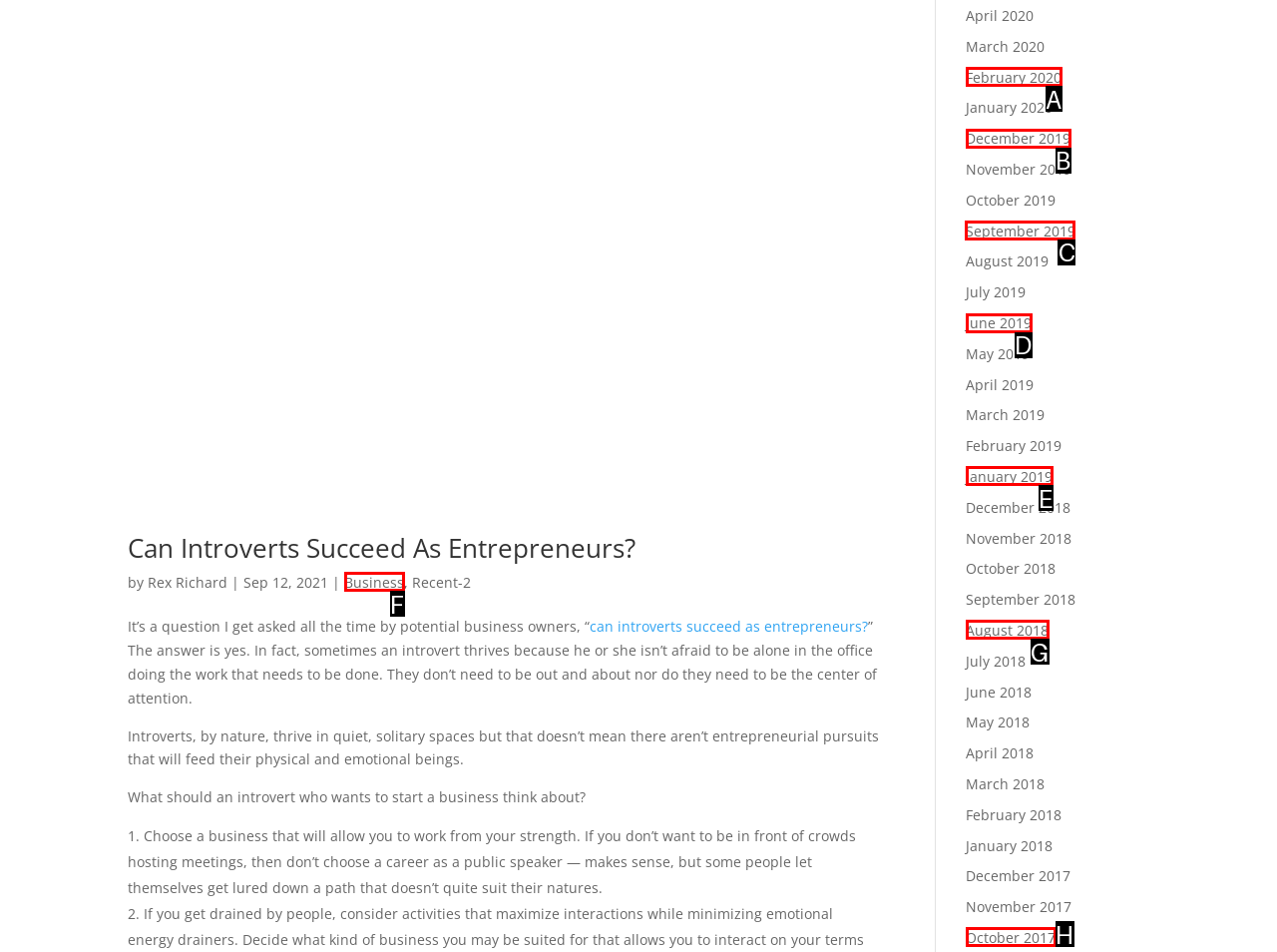Determine the HTML element to be clicked to complete the task: Browse articles from 'September 2019'. Answer by giving the letter of the selected option.

C